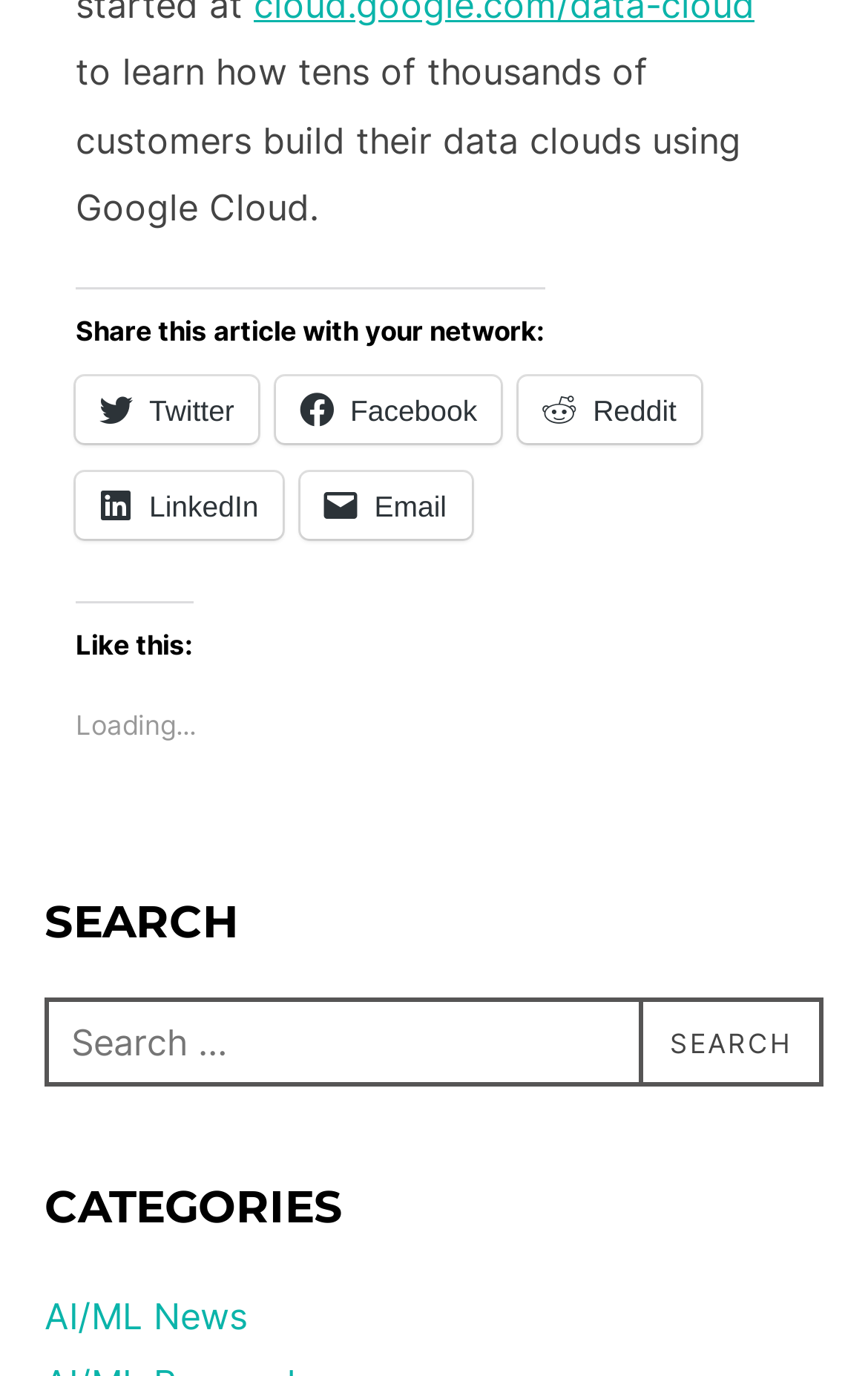Identify the bounding box coordinates for the UI element described as follows: "FAANG". Ensure the coordinates are four float numbers between 0 and 1, formatted as [left, top, right, bottom].

[0.051, 0.407, 0.19, 0.435]